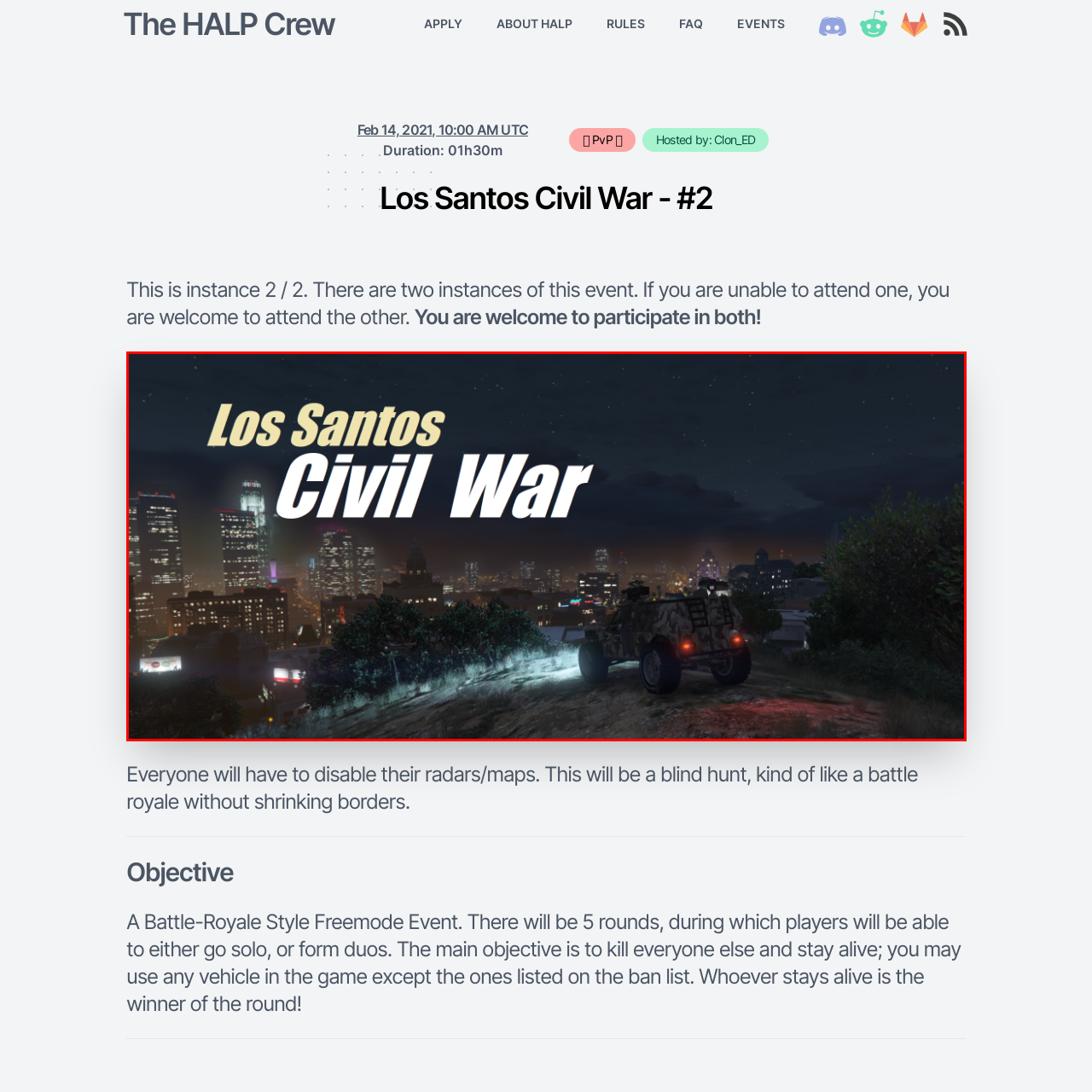Examine the section enclosed by the red box and give a brief answer to the question: What type of scenario is depicted in the image?

Urban warfare